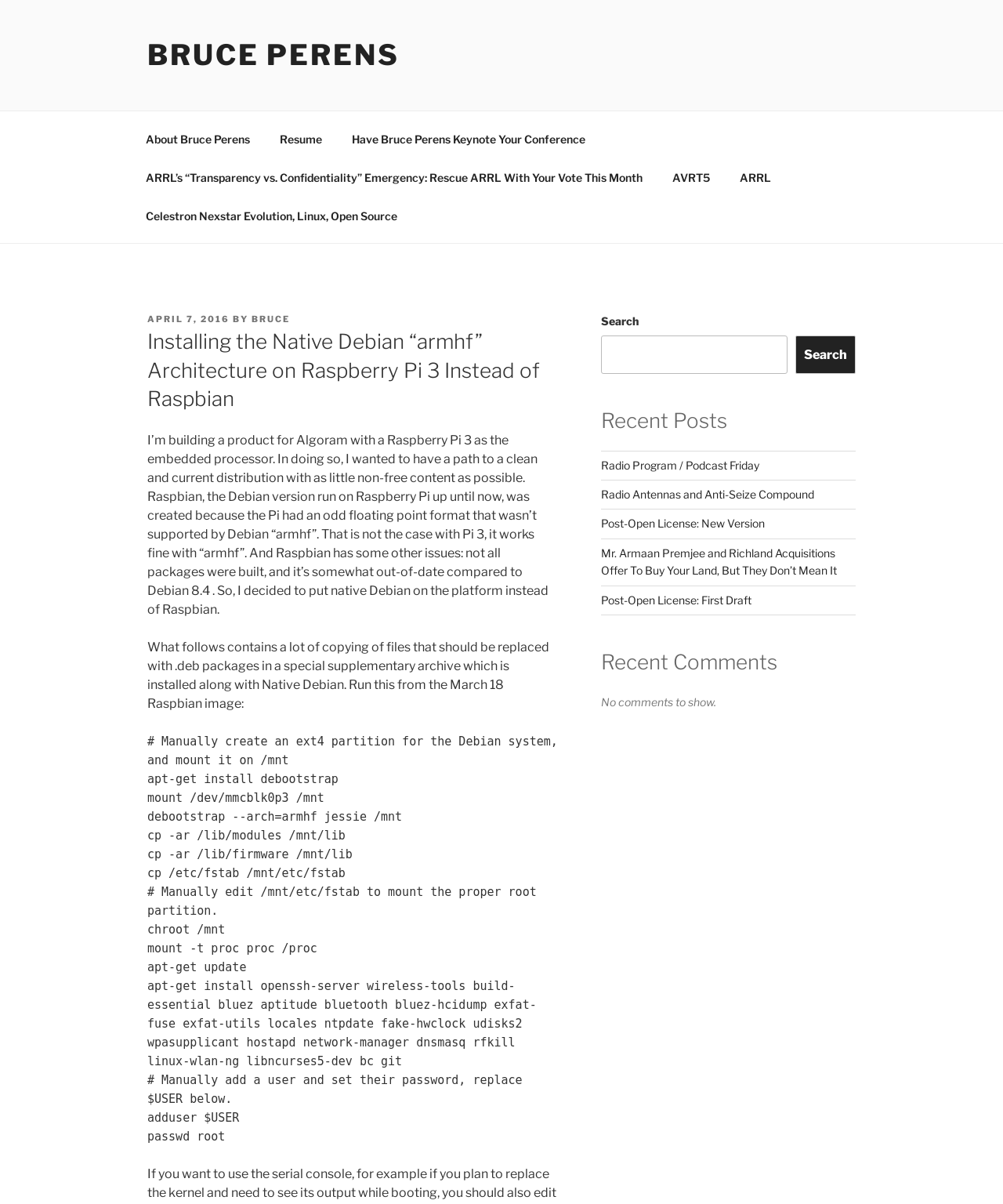Find the bounding box coordinates of the element to click in order to complete the given instruction: "Click on the 'About Bruce Perens' link."

[0.131, 0.099, 0.262, 0.131]